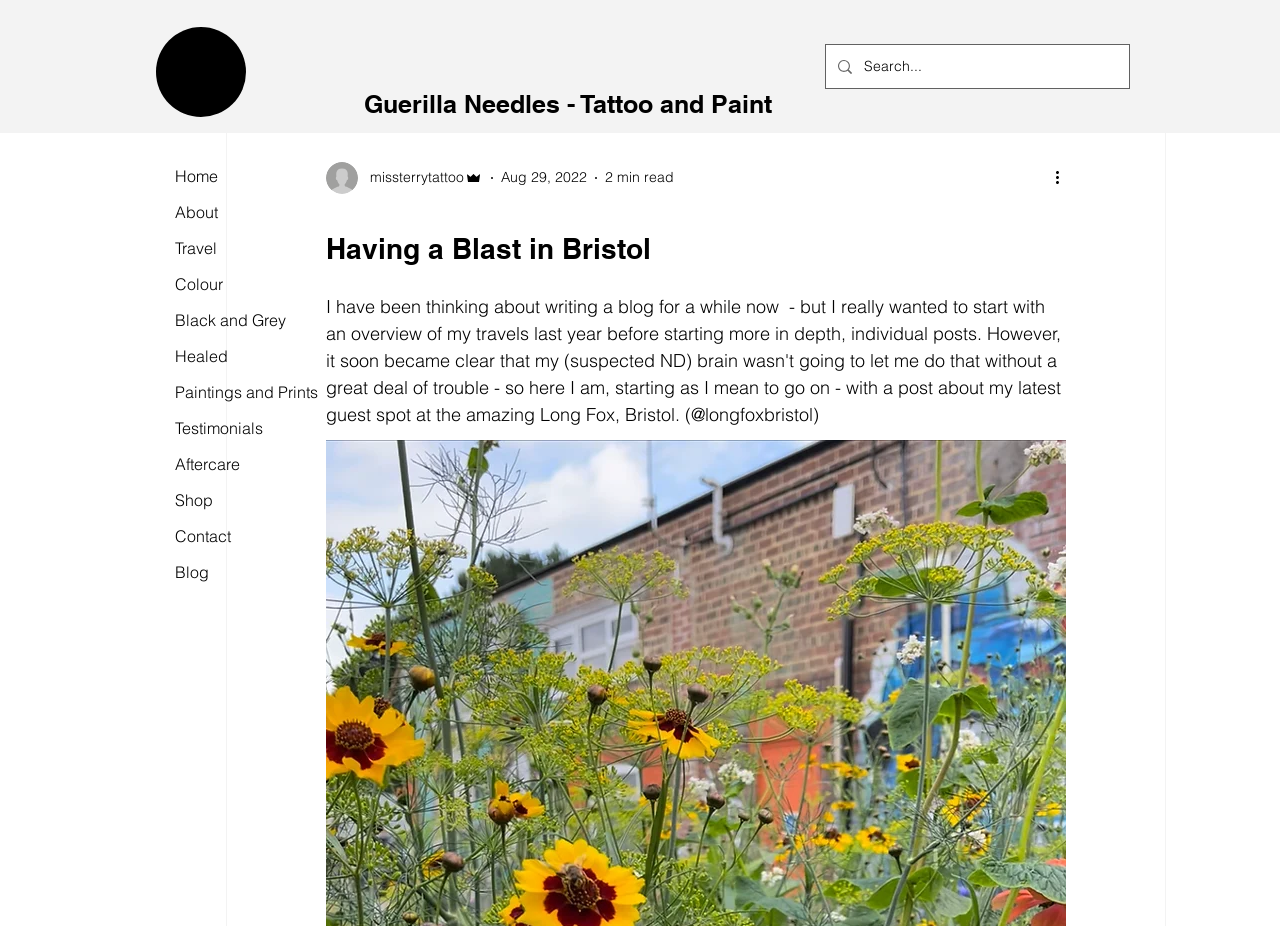Locate the bounding box coordinates of the clickable part needed for the task: "Search for something".

[0.675, 0.049, 0.849, 0.095]